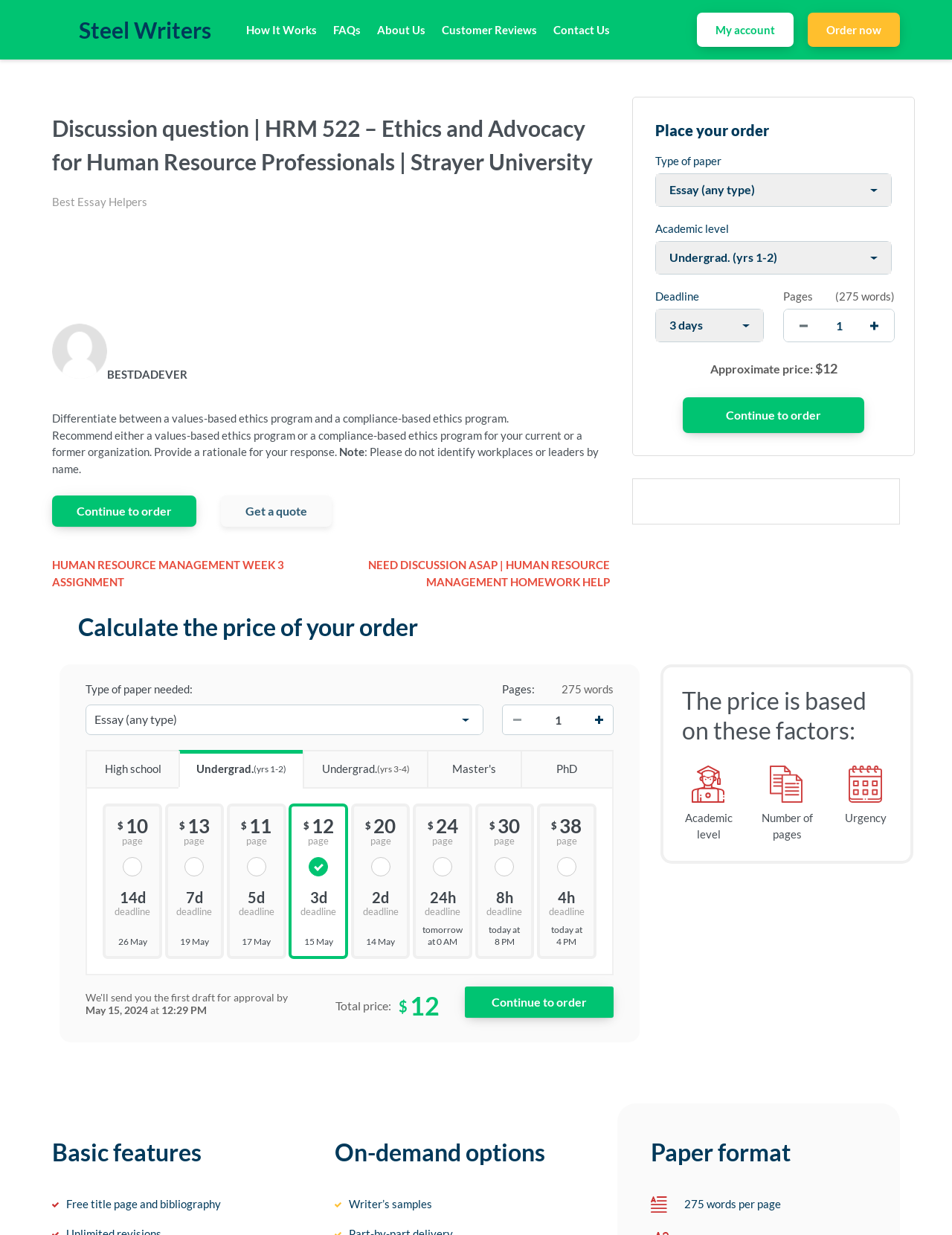Find the bounding box coordinates for the area you need to click to carry out the instruction: "Choose a deadline from the options". The coordinates should be four float numbers between 0 and 1, indicated as [left, top, right, bottom].

[0.689, 0.251, 0.802, 0.277]